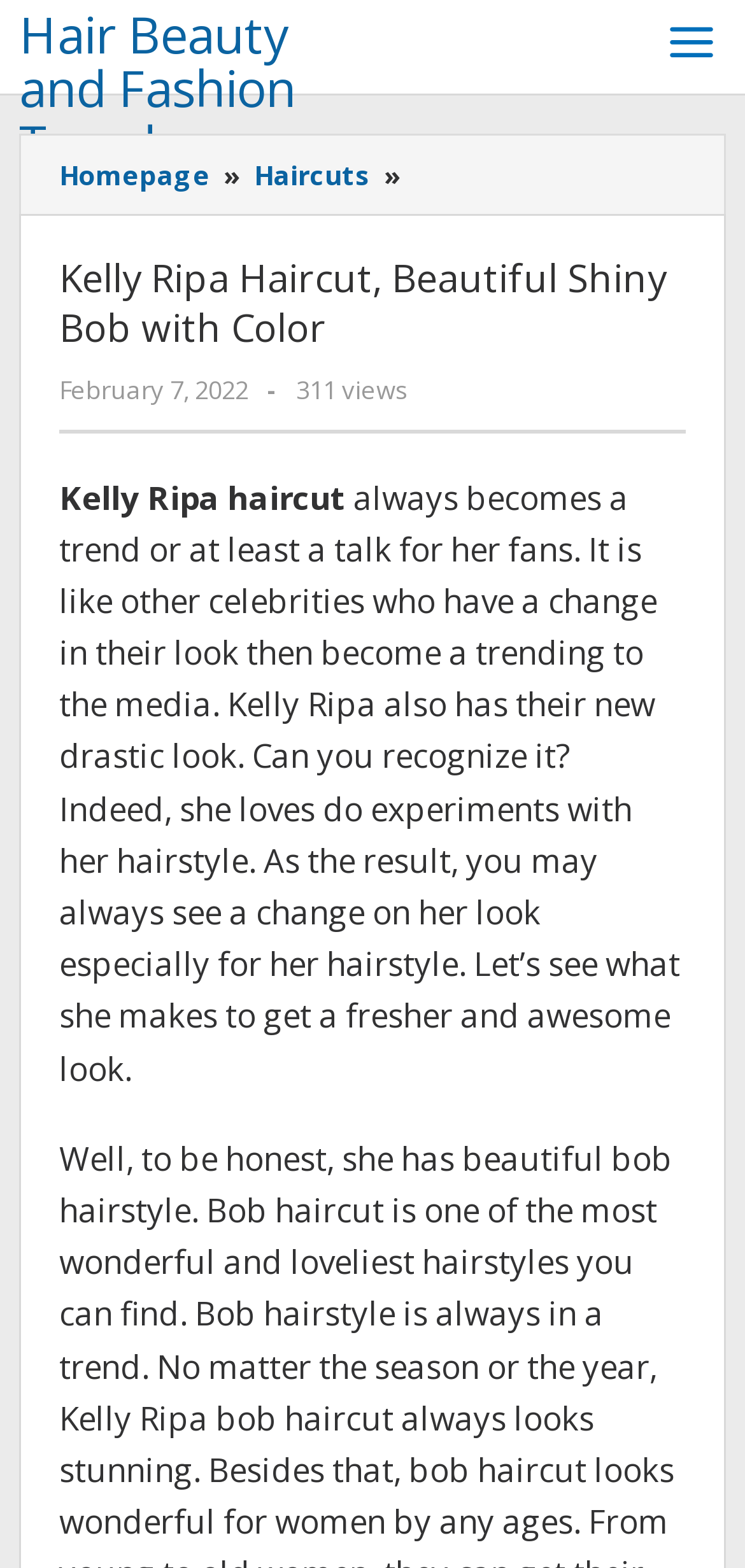What is the topic of the article?
Answer with a single word or short phrase according to what you see in the image.

Kelly Ripa's haircut